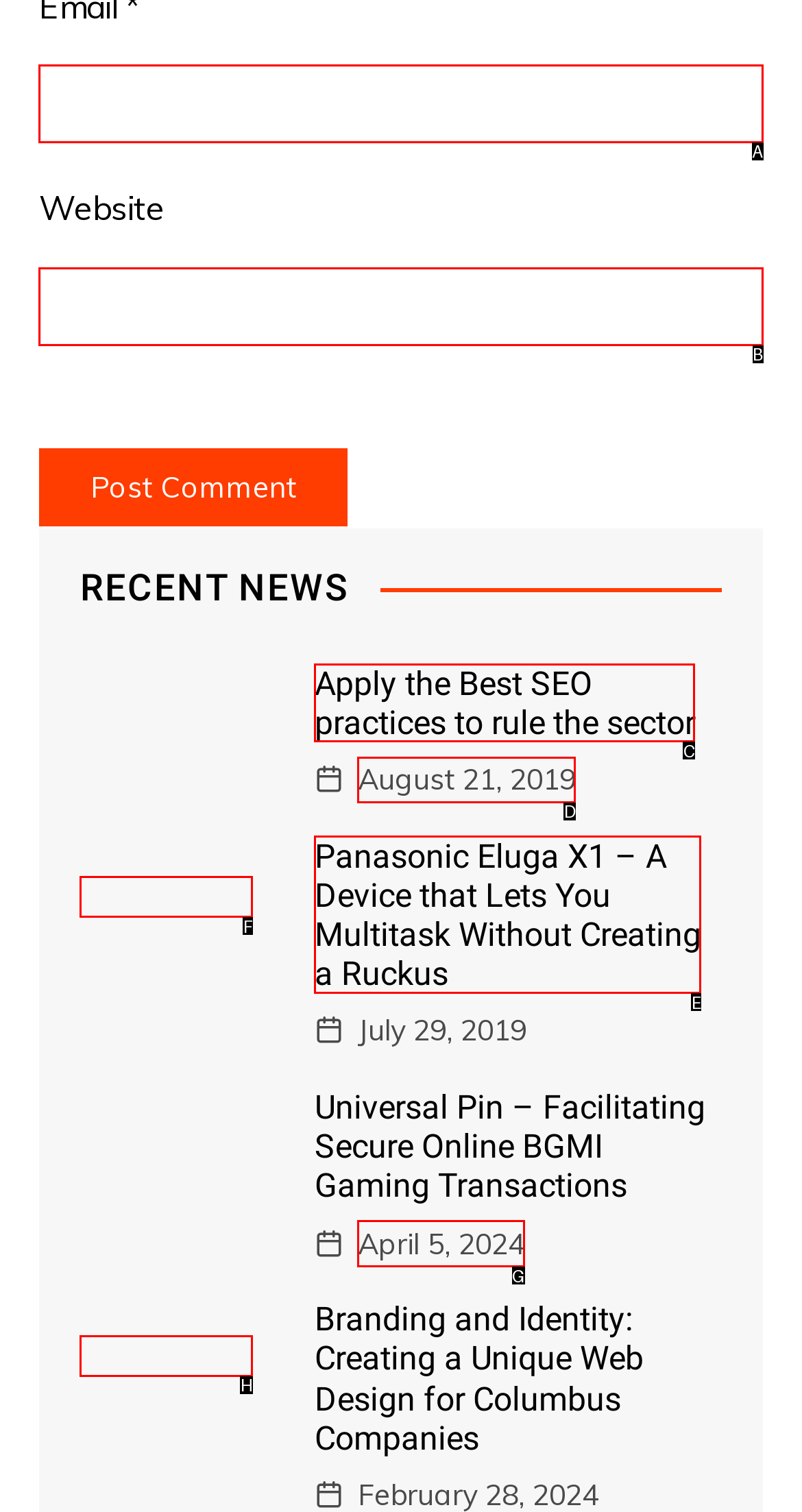Specify which HTML element I should click to complete this instruction: Check the date of Universal Pin article Answer with the letter of the relevant option.

G